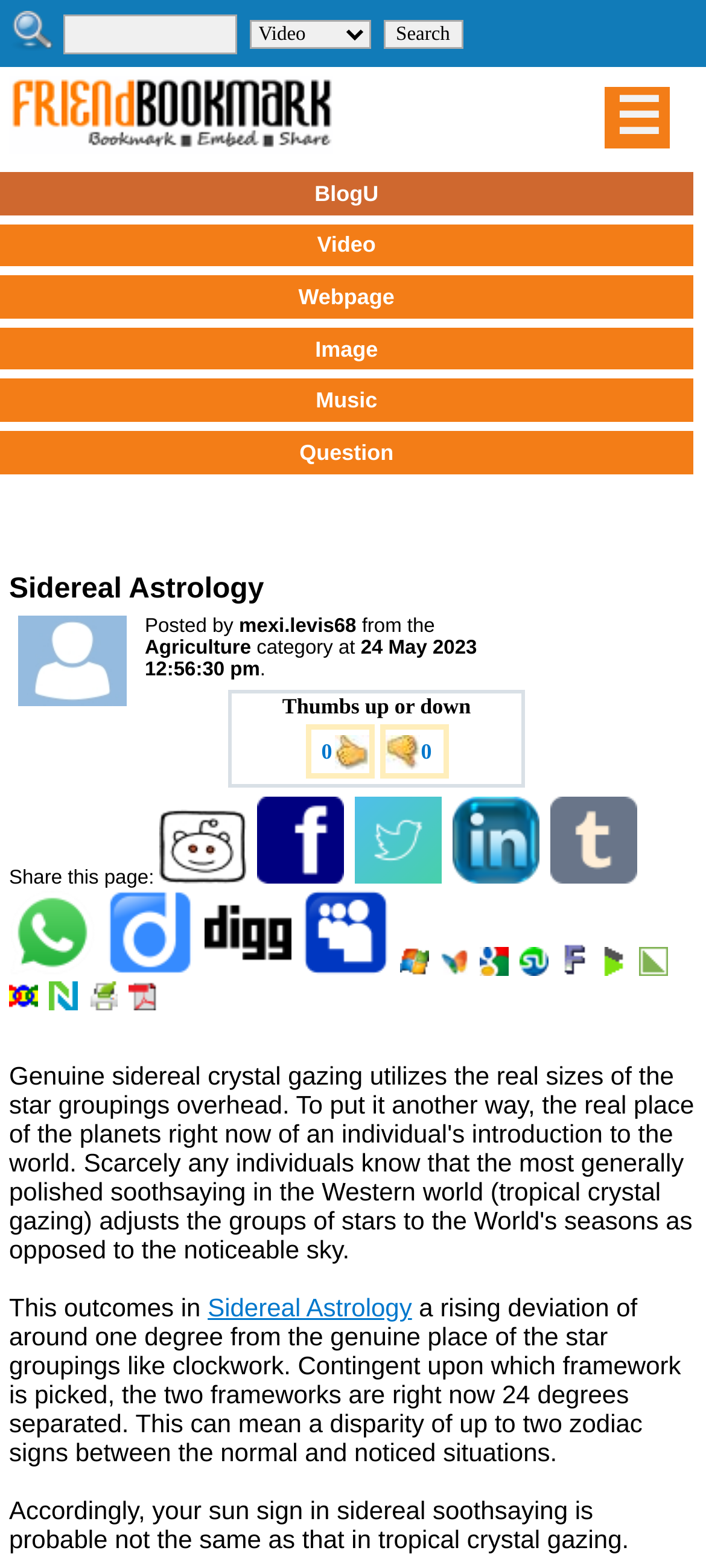What is the category of the post?
Kindly answer the question with as much detail as you can.

The category of the post is mentioned as 'Agriculture' below the profile picture and username, which suggests that the post is related to agriculture in some way.